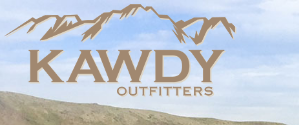Convey a detailed narrative of what is depicted in the image.

The image features the logo of **Kawdy Outfitters**, prominently displayed against a scenic backdrop that hints at rugged mountainous terrain. The logo, rendered in an elegant font, emphasizes the brand name "KAWDY" in larger letters, with the word "OUTFITTERS" in a slightly smaller size. This visual representation evokes a sense of adventure and connection to the great outdoors, appealing to hunting enthusiasts and nature lovers alike. The subtle earthy tones of the logo combined with the natural setting suggest a commitment to quality outdoor experiences, particularly in relation to mountain caribou hunts and the enjoyment of the wilderness.